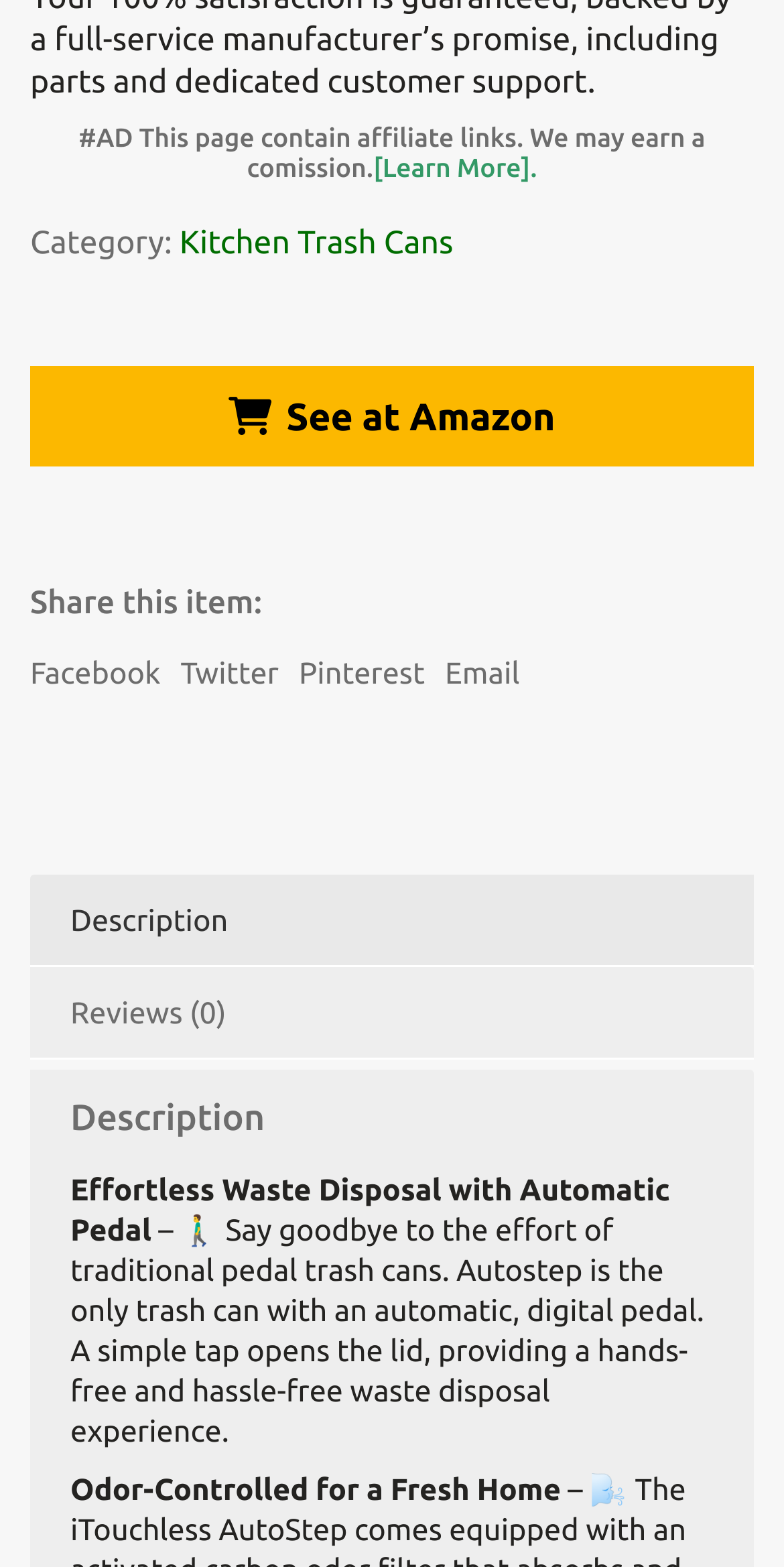Look at the image and answer the question in detail:
What is the action that can be performed on the product at Amazon?

I determined the action that can be performed on the product at Amazon by looking at the button '🛒 See at Amazon' which suggests that the user can see the product at Amazon.